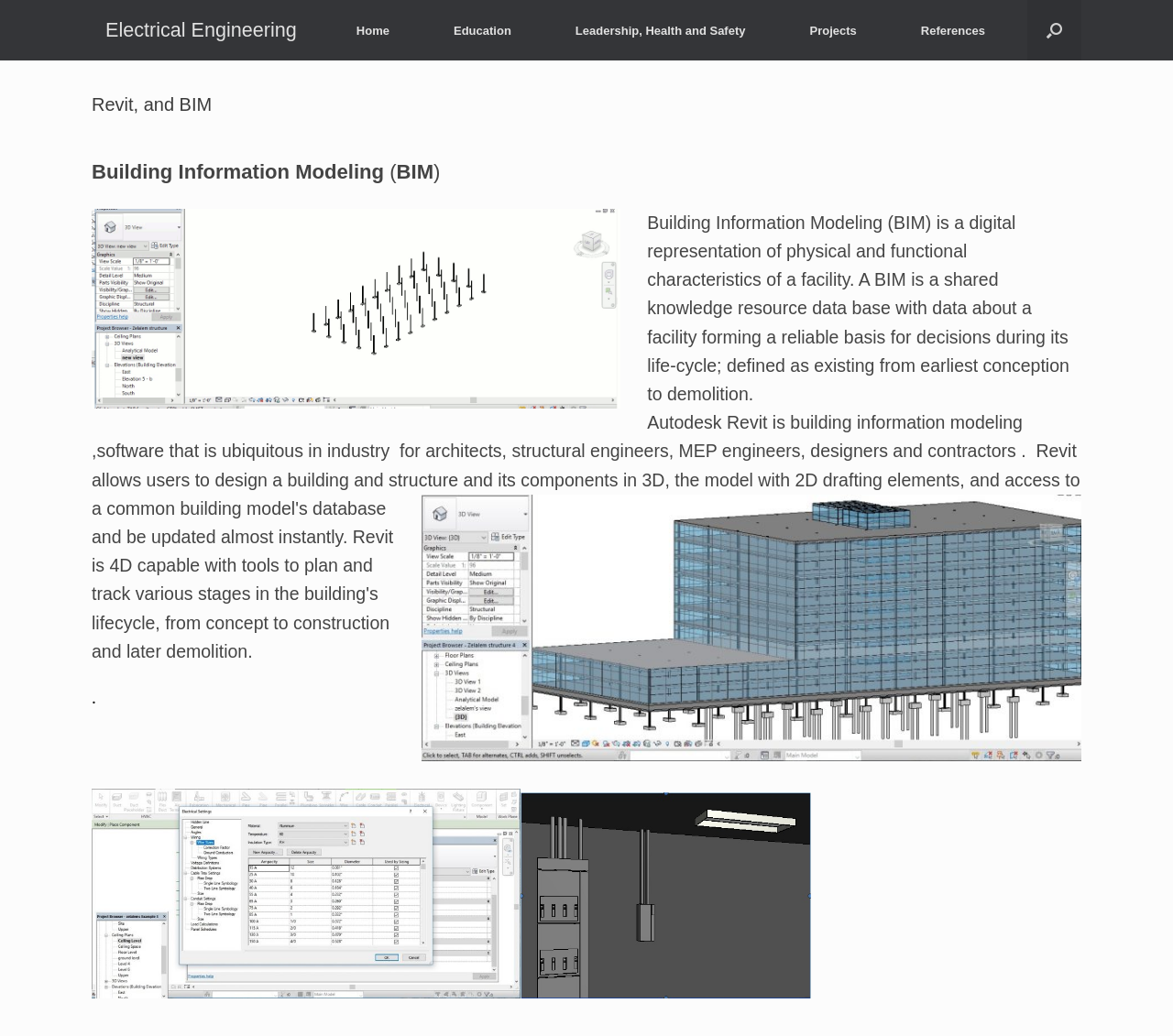Please respond in a single word or phrase: 
What is BIM?

Building Information Modeling